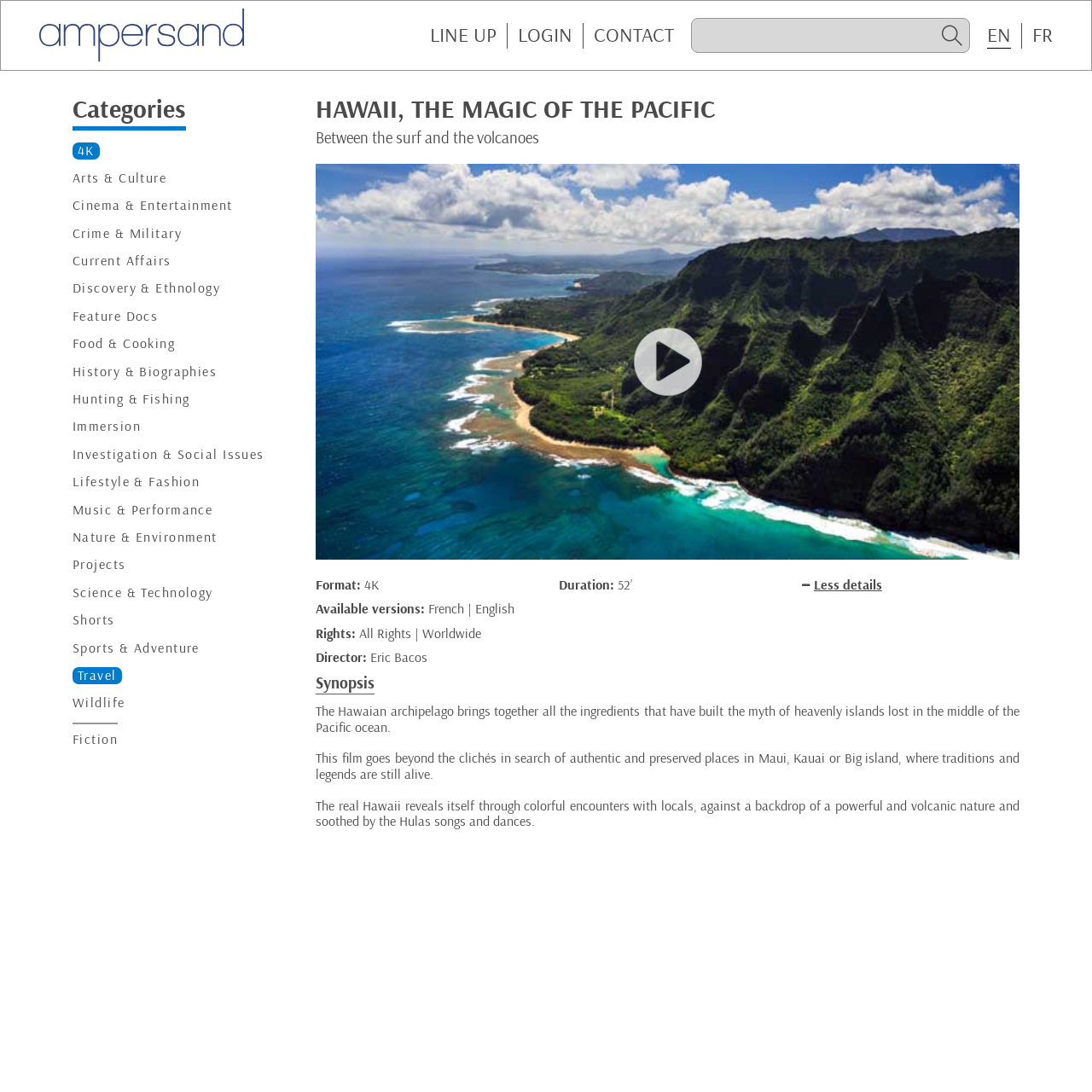Please find the bounding box coordinates of the element that you should click to achieve the following instruction: "Search for something". The coordinates should be presented as four float numbers between 0 and 1: [left, top, right, bottom].

[0.64, 0.021, 0.859, 0.044]